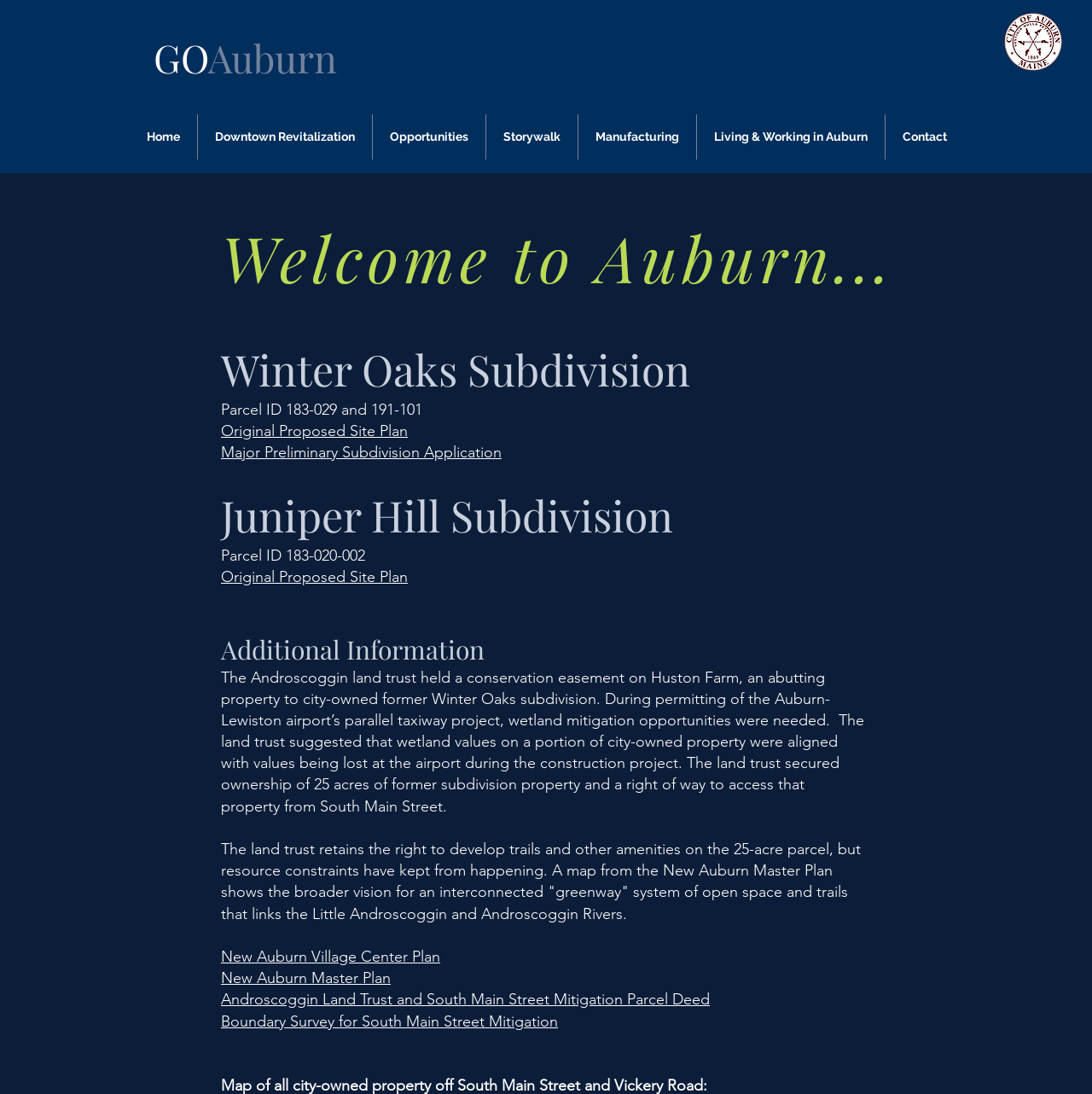Please find the bounding box coordinates of the clickable region needed to complete the following instruction: "Click on GO". The bounding box coordinates must consist of four float numbers between 0 and 1, i.e., [left, top, right, bottom].

[0.141, 0.029, 0.191, 0.076]